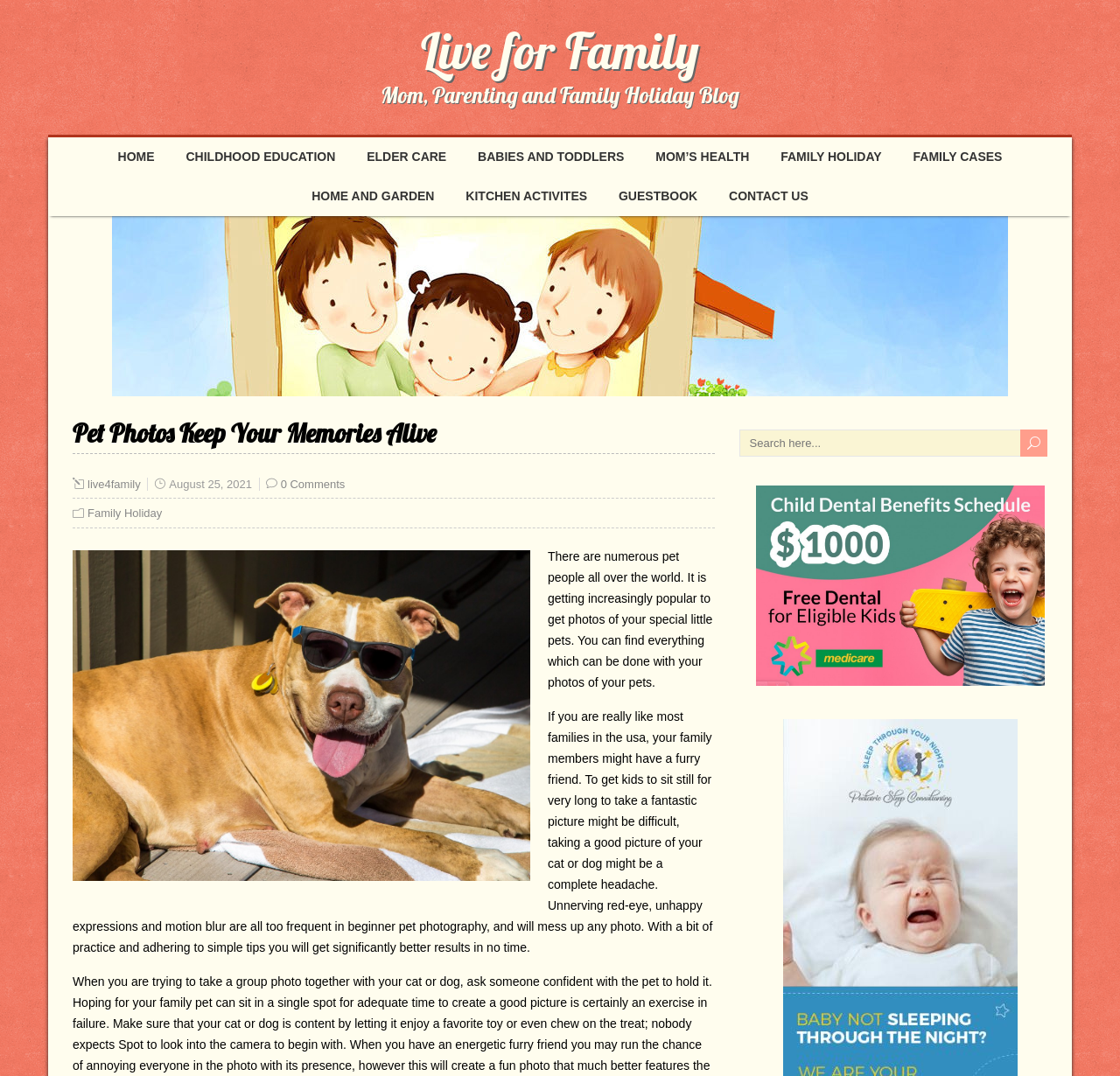Identify the bounding box coordinates of the section to be clicked to complete the task described by the following instruction: "Click on the 'CONTACT US' link". The coordinates should be four float numbers between 0 and 1, formatted as [left, top, right, bottom].

[0.638, 0.164, 0.734, 0.201]